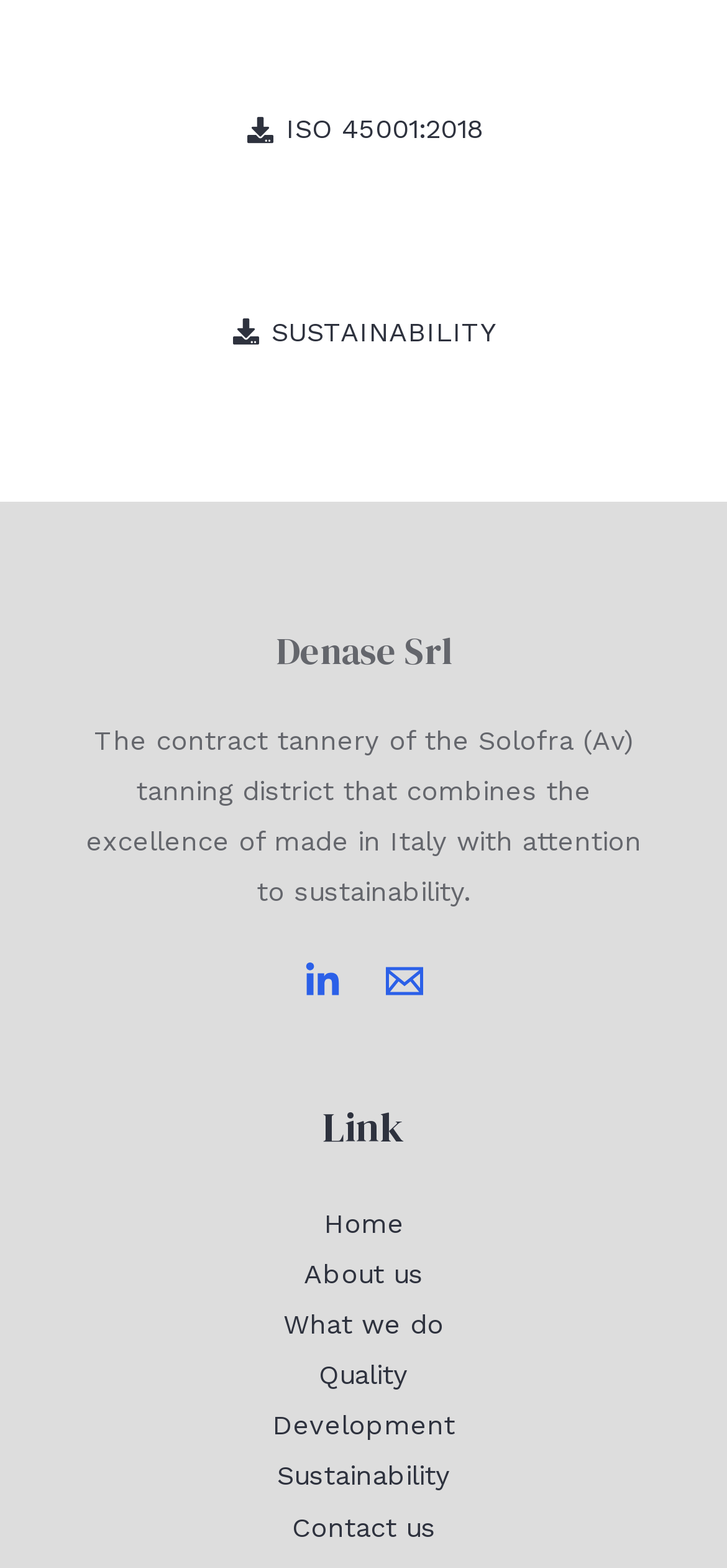Show the bounding box coordinates of the region that should be clicked to follow the instruction: "View the company's Linkedin profile."

[0.418, 0.613, 0.469, 0.637]